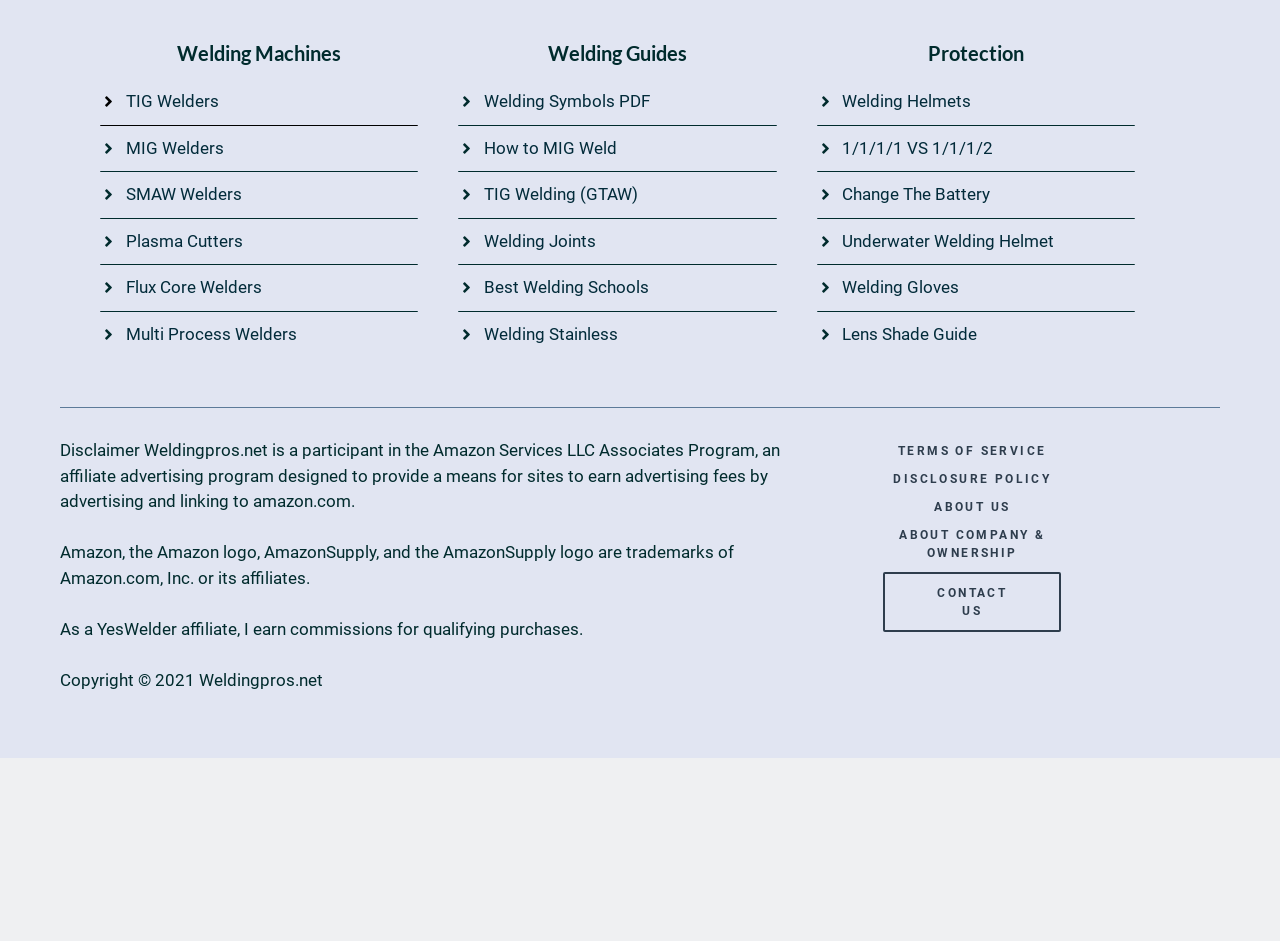Please locate the bounding box coordinates of the element that needs to be clicked to achieve the following instruction: "Learn about Welding Symbols PDF". The coordinates should be four float numbers between 0 and 1, i.e., [left, top, right, bottom].

[0.378, 0.097, 0.508, 0.118]